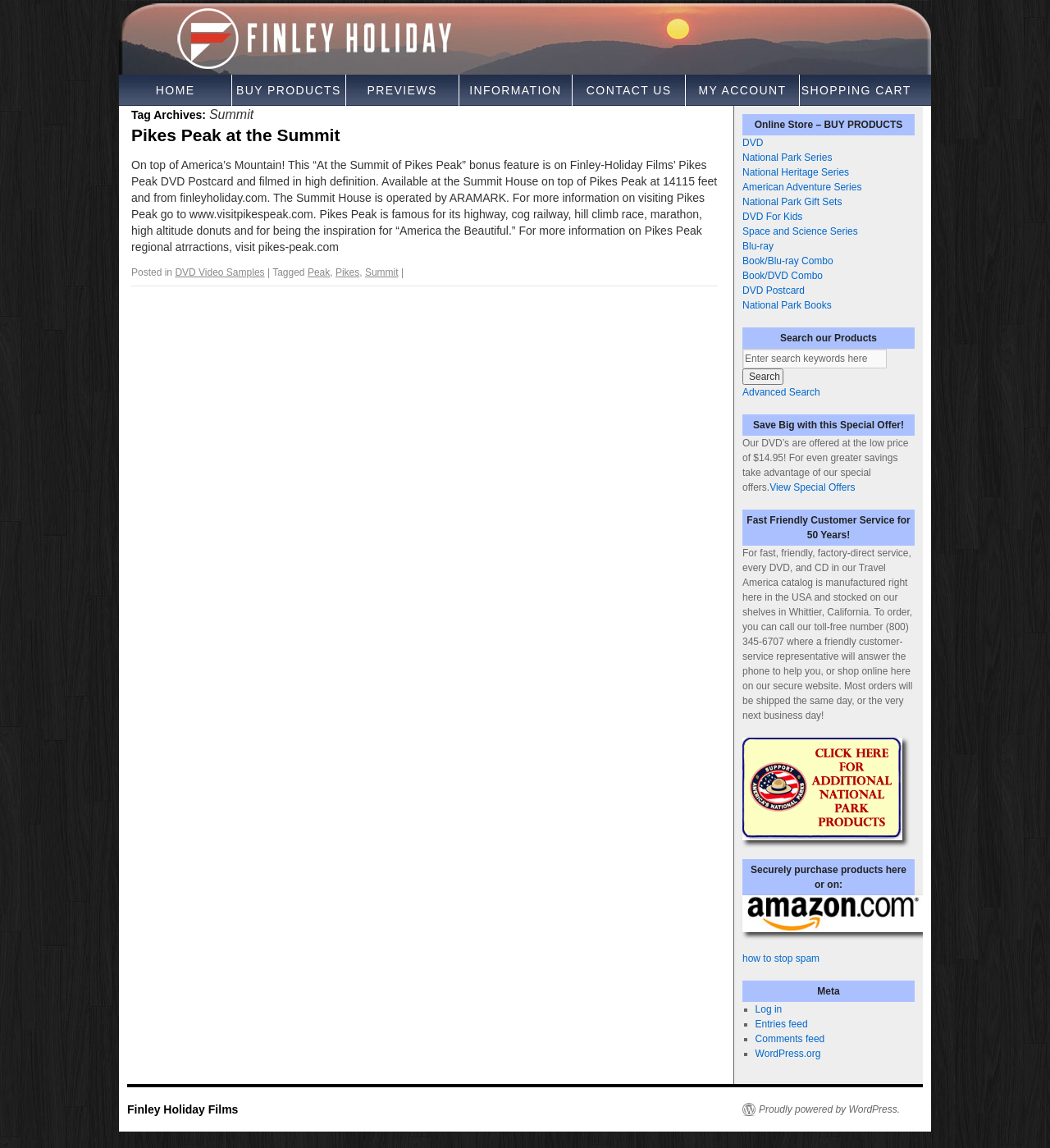Please identify the bounding box coordinates of the region to click in order to complete the task: "Search for products". The coordinates must be four float numbers between 0 and 1, specified as [left, top, right, bottom].

[0.707, 0.304, 0.845, 0.321]